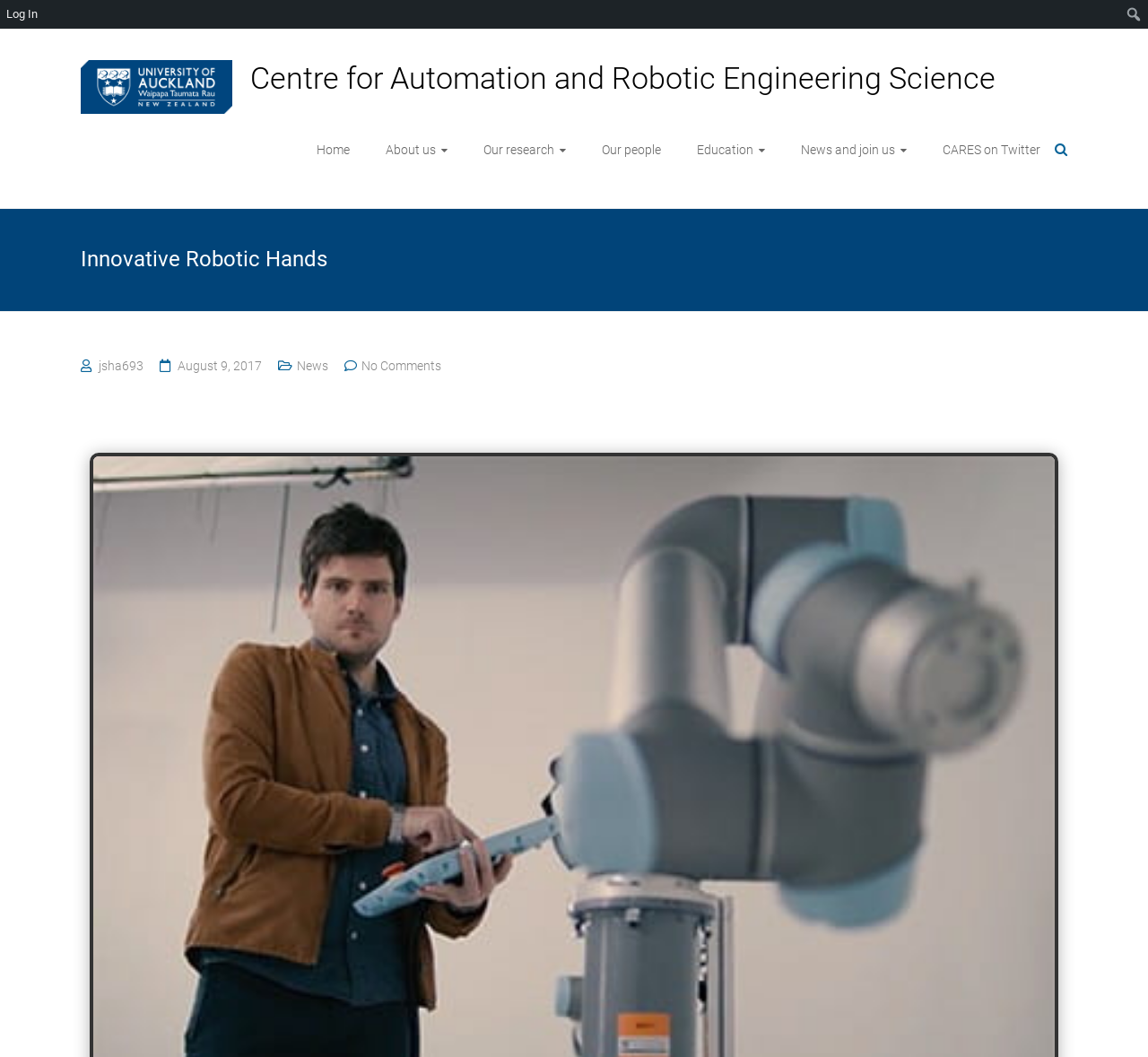Specify the bounding box coordinates of the area that needs to be clicked to achieve the following instruction: "Log in to the website".

None